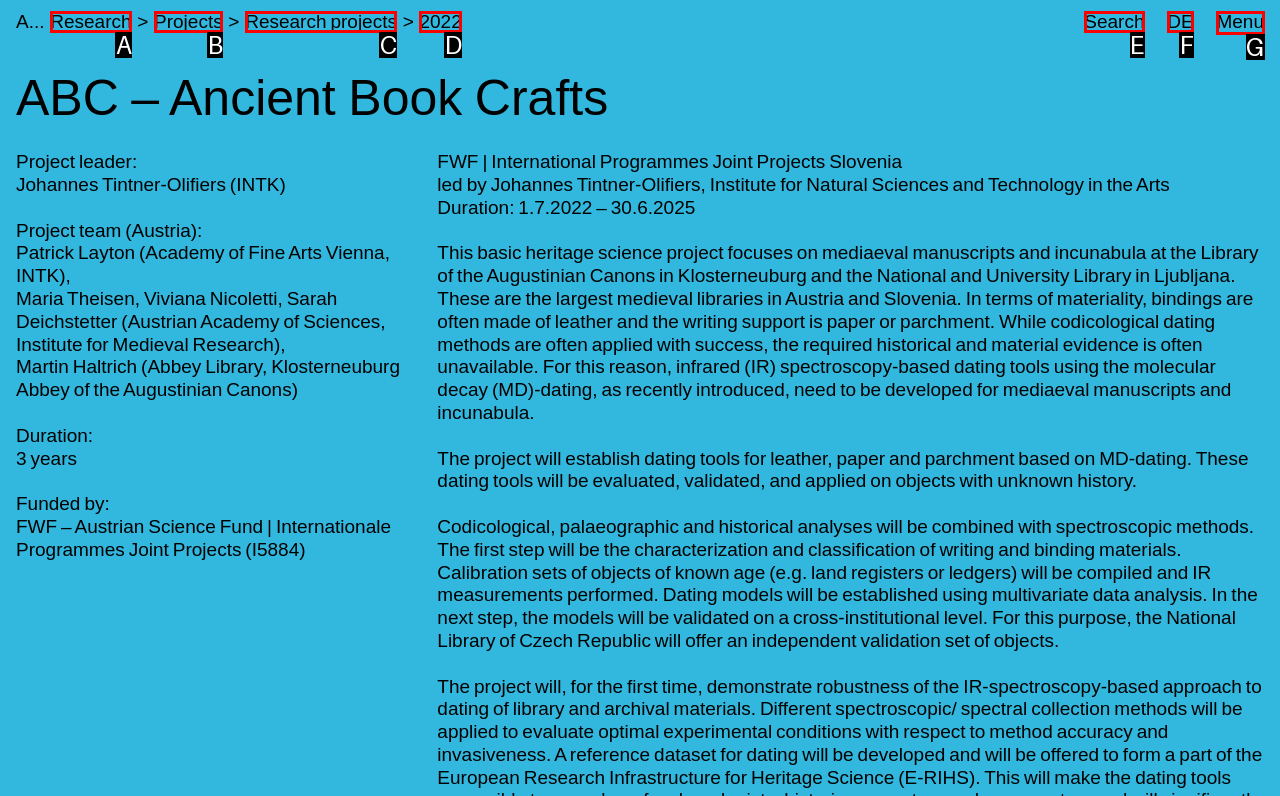Find the HTML element that suits the description: 60.061 fans
Indicate your answer with the letter of the matching option from the choices provided.

None